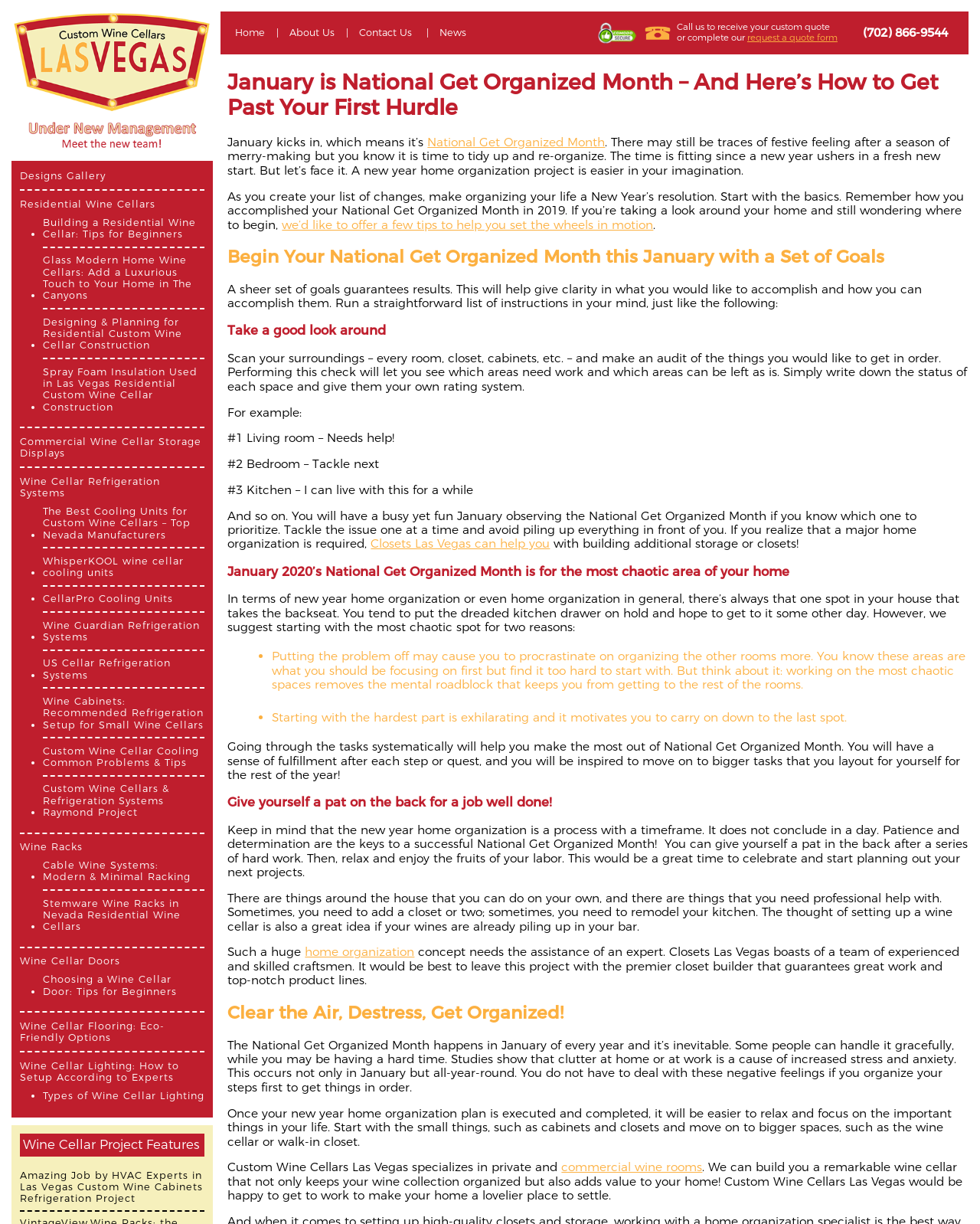Locate the bounding box coordinates of the clickable element to fulfill the following instruction: "Read 'Building a Residential Wine Cellar: Tips for Beginners'". Provide the coordinates as four float numbers between 0 and 1 in the format [left, top, right, bottom].

[0.043, 0.177, 0.209, 0.196]